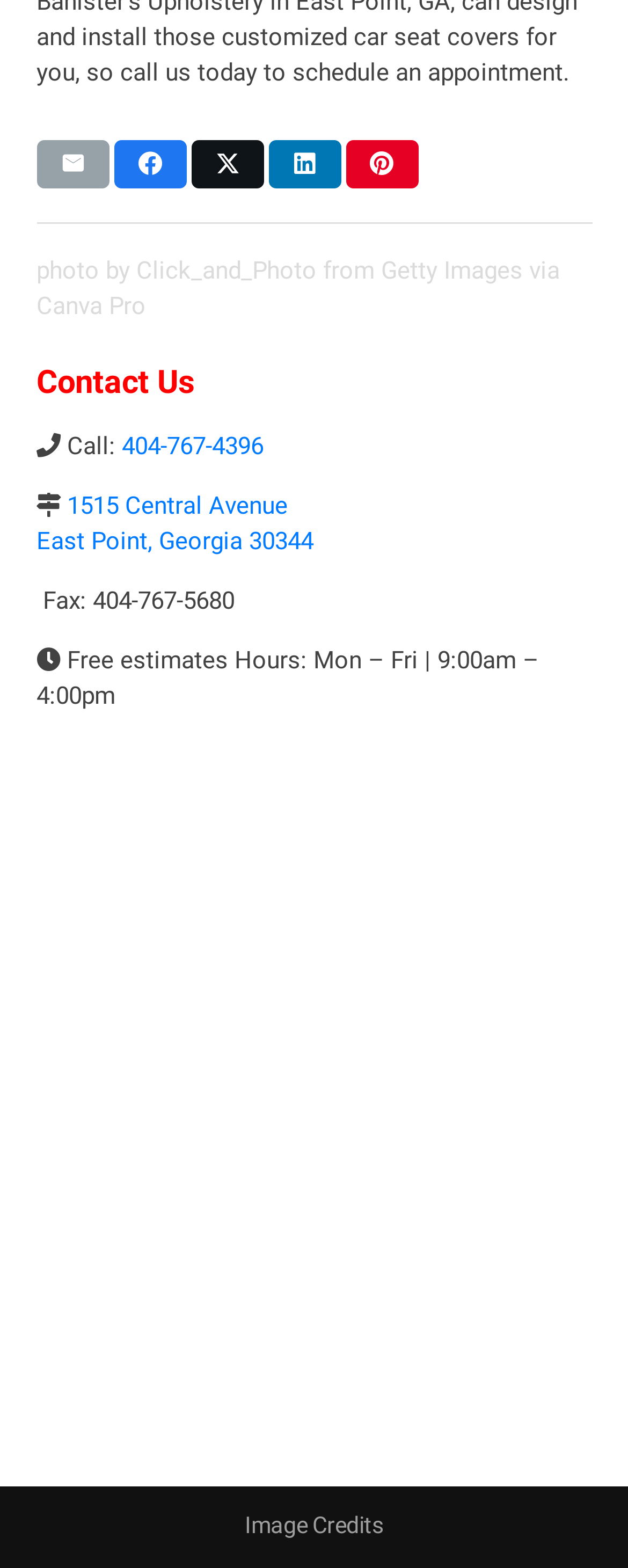What are the business hours?
Refer to the image and respond with a one-word or short-phrase answer.

Mon – Fri | 9:00am – 4:00pm